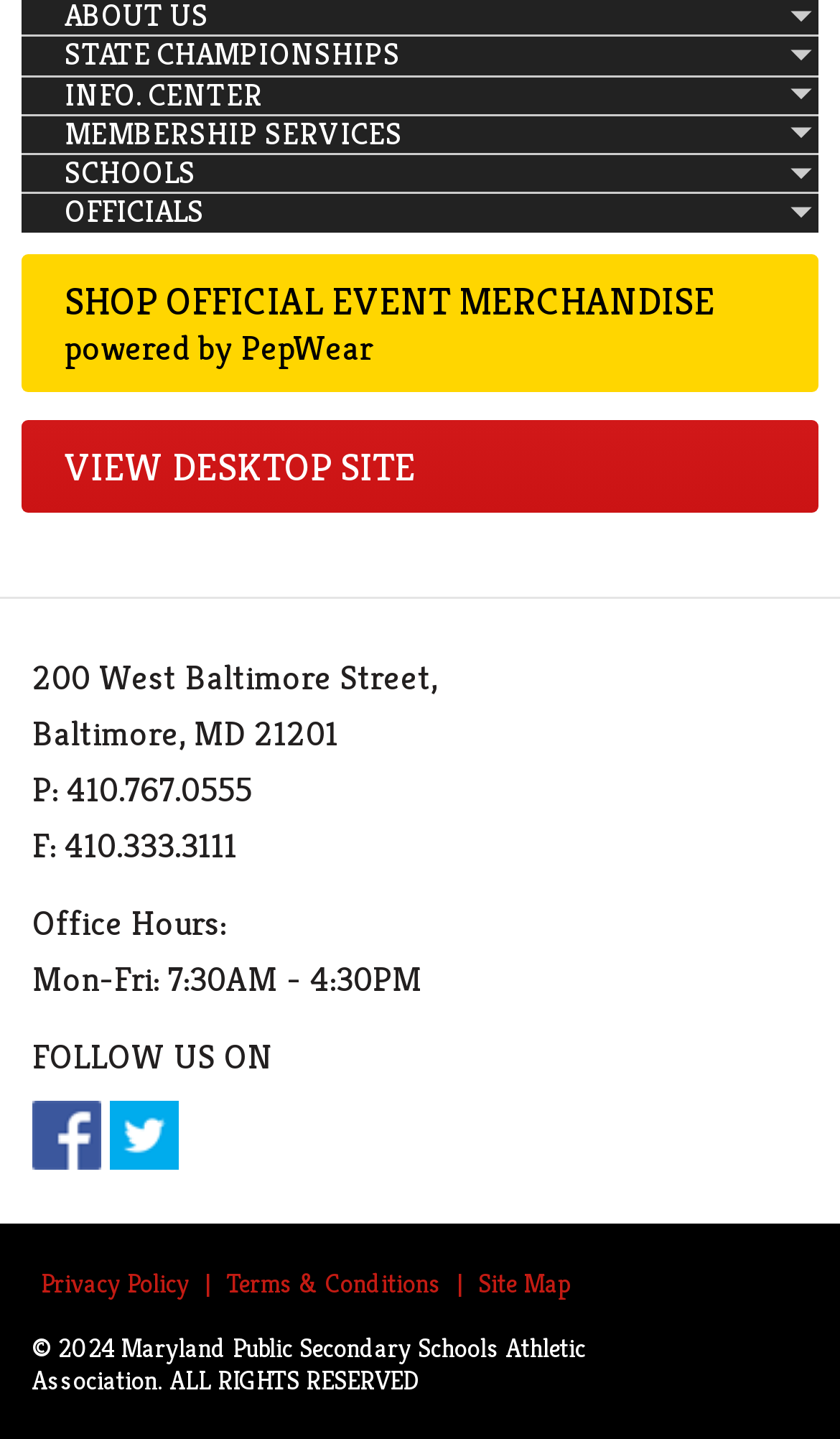Determine the bounding box coordinates of the area to click in order to meet this instruction: "View site map".

[0.559, 0.88, 0.687, 0.902]